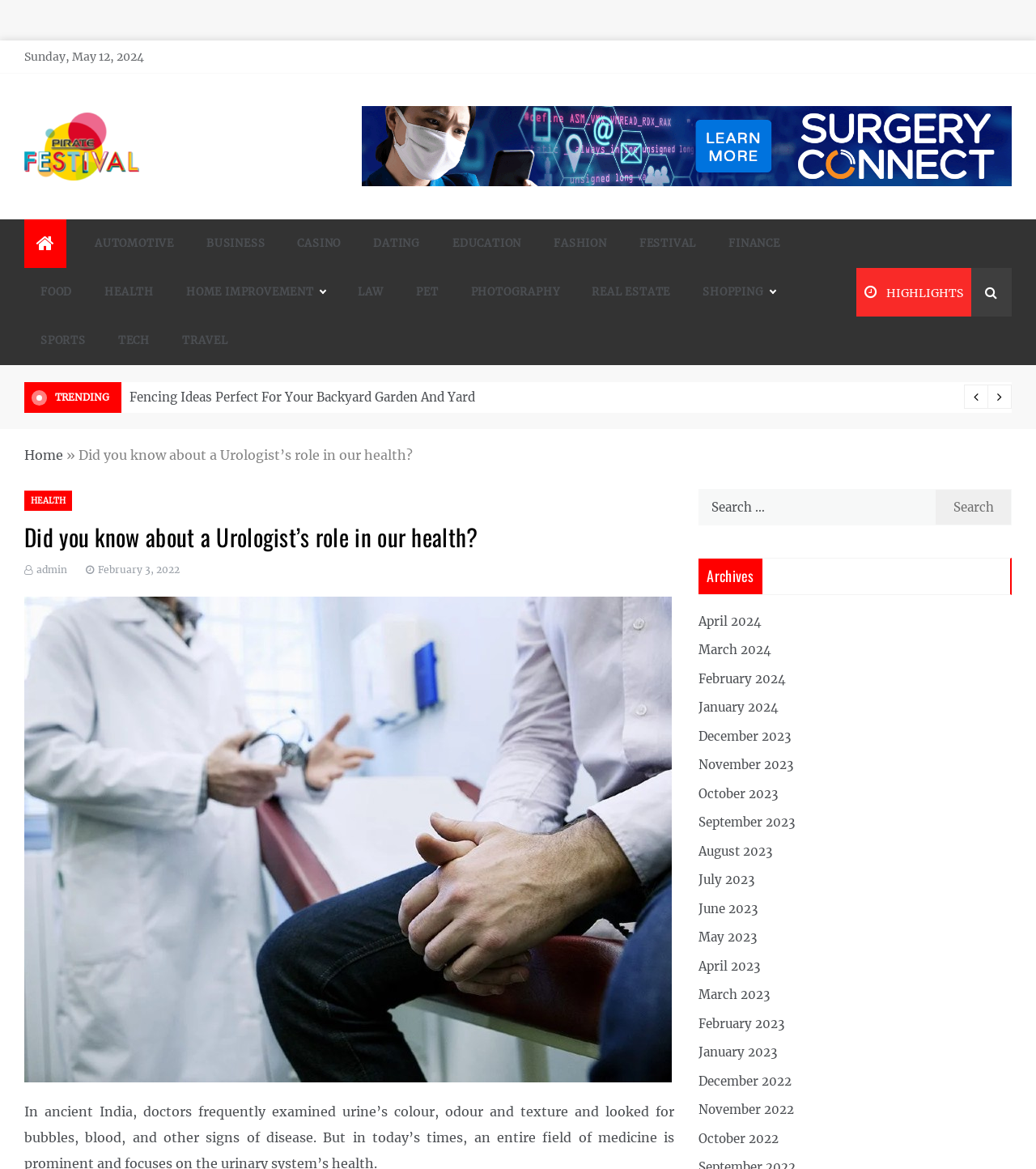Find the bounding box coordinates of the element to click in order to complete this instruction: "View the February 2024 archives". The bounding box coordinates must be four float numbers between 0 and 1, denoted as [left, top, right, bottom].

[0.674, 0.574, 0.759, 0.587]